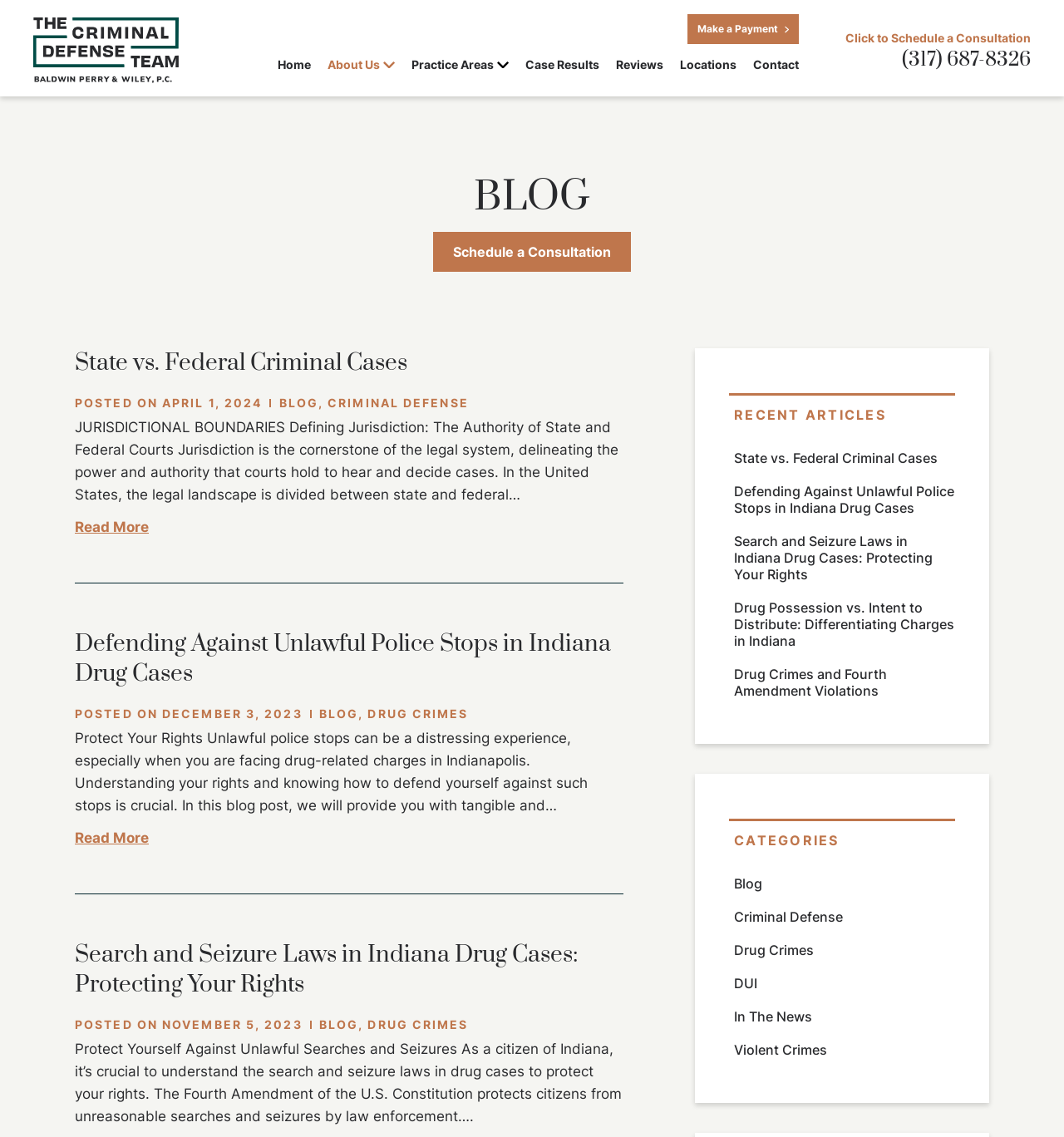Can you specify the bounding box coordinates for the region that should be clicked to fulfill this instruction: "Visit the Home page".

[0.261, 0.05, 0.292, 0.064]